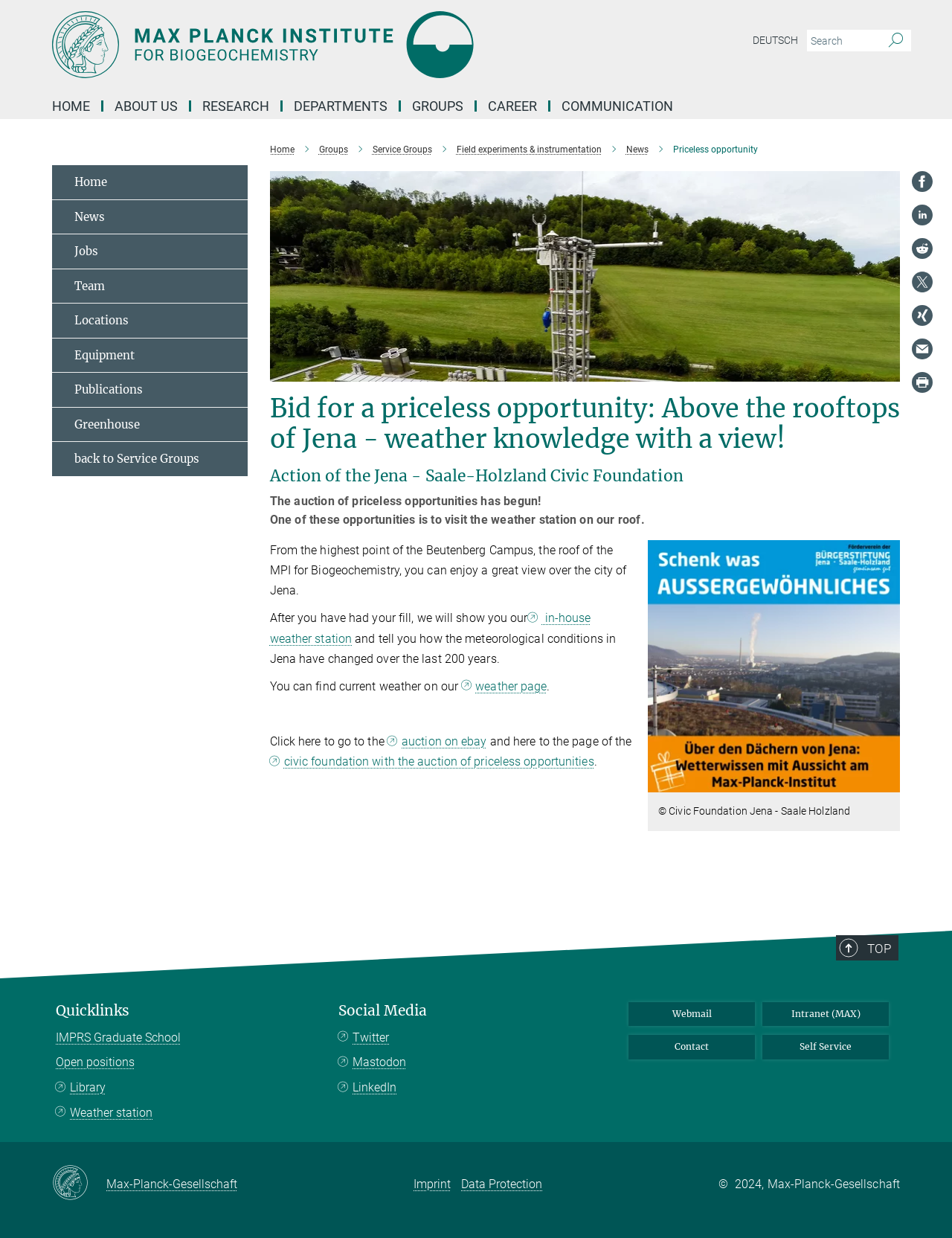Specify the bounding box coordinates of the area to click in order to execute this command: 'Visit the HOME page'. The coordinates should consist of four float numbers ranging from 0 to 1, and should be formatted as [left, top, right, bottom].

None